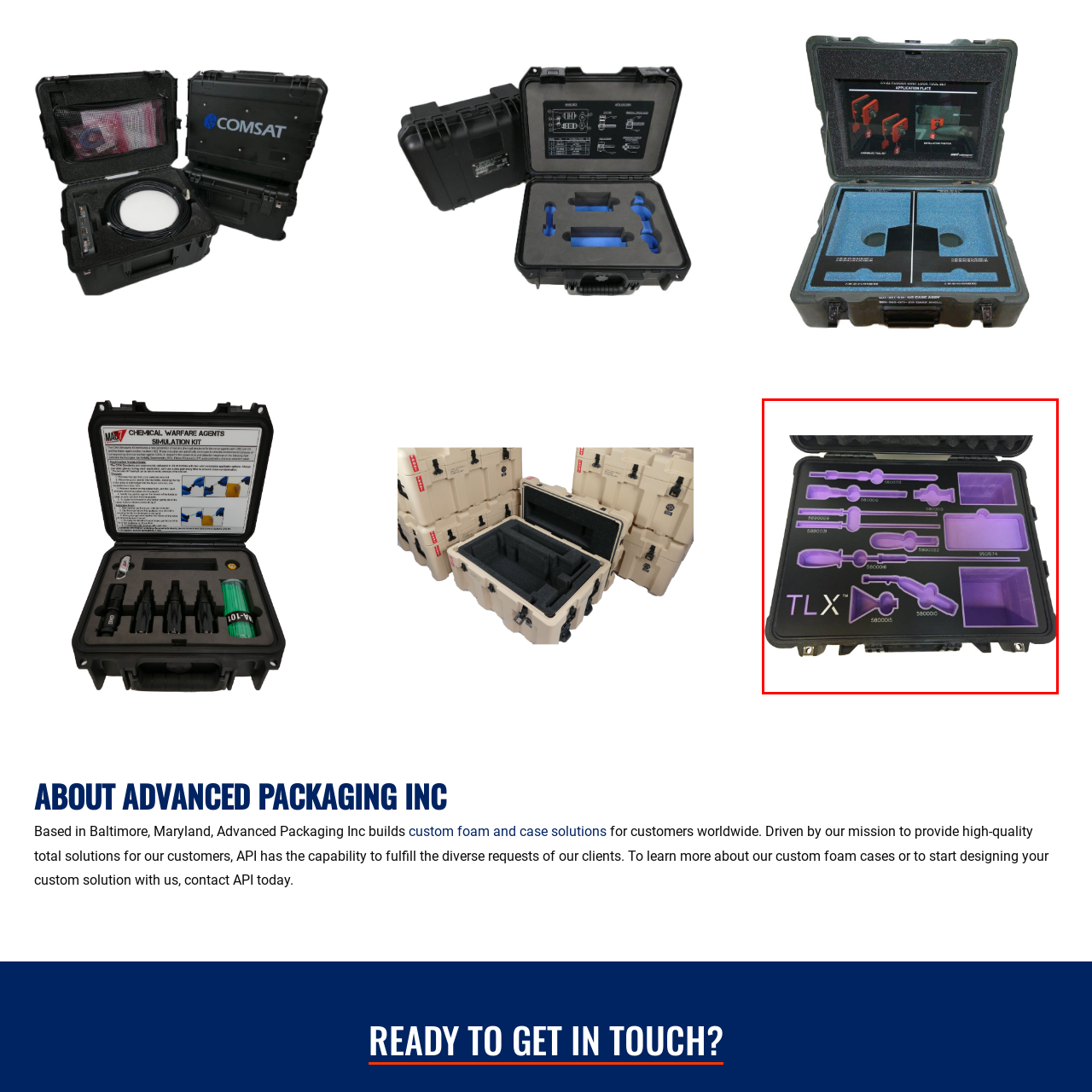What is the purpose of the alphanumeric codes on the cavities?
Examine the image within the red bounding box and provide a comprehensive answer to the question.

The caption explains that each cavity is labeled with alphanumeric codes, indicating specific tools that can be stored, which enables easy organization and quick retrieval of the tools.